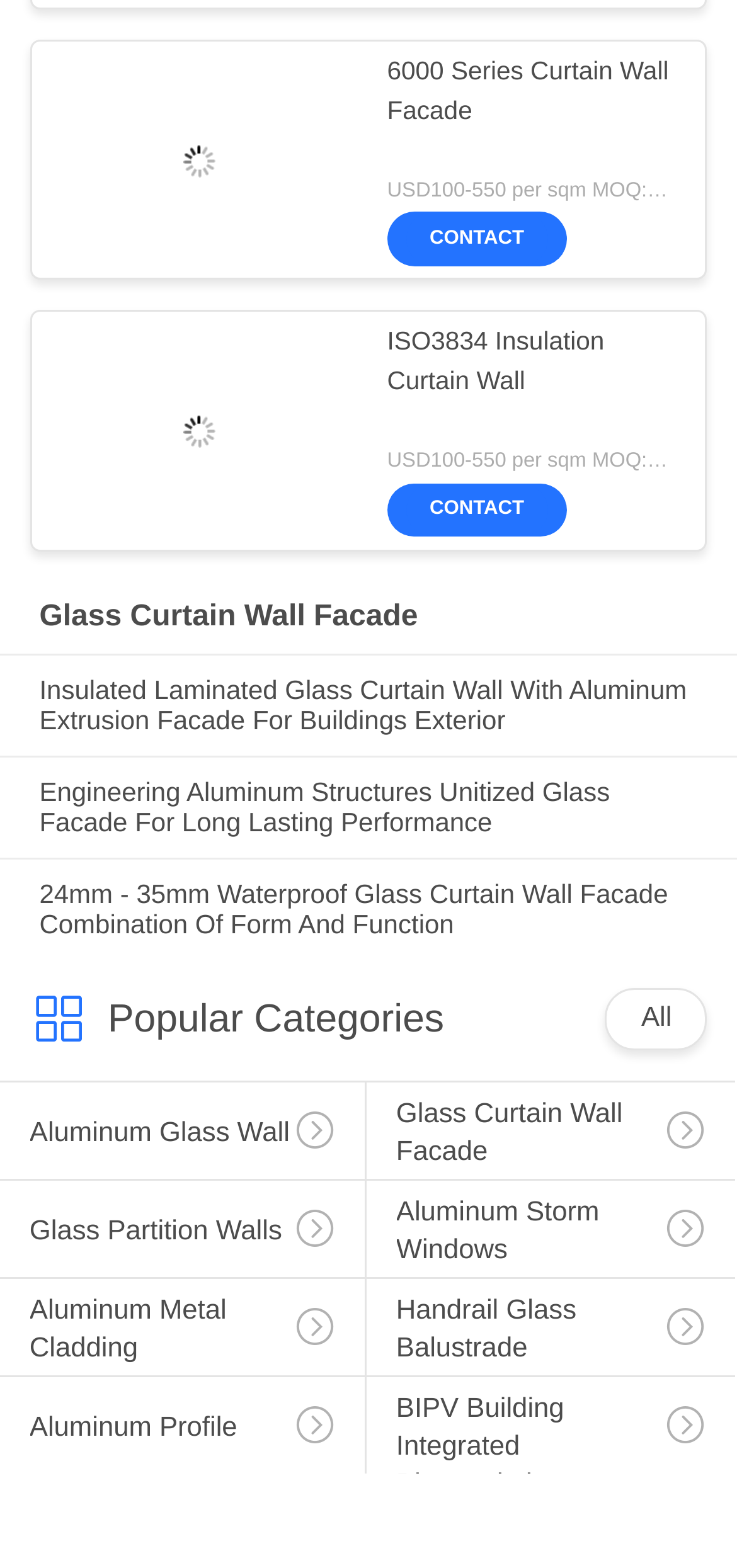Provide a one-word or short-phrase answer to the question:
What is the minimum order quantity?

300 sqm